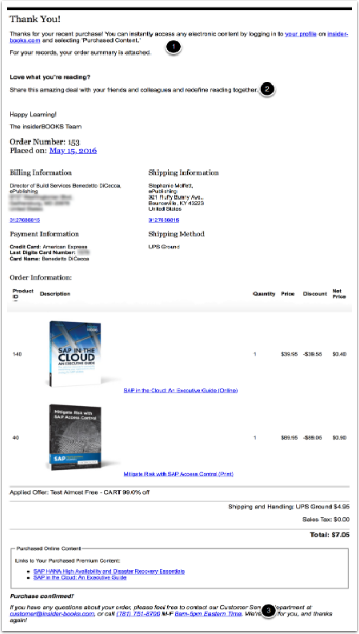What is the date of the order?
Please answer the question with a detailed and comprehensive explanation.

The date of the order is mentioned alongside the order number, which is May 15, 2016.